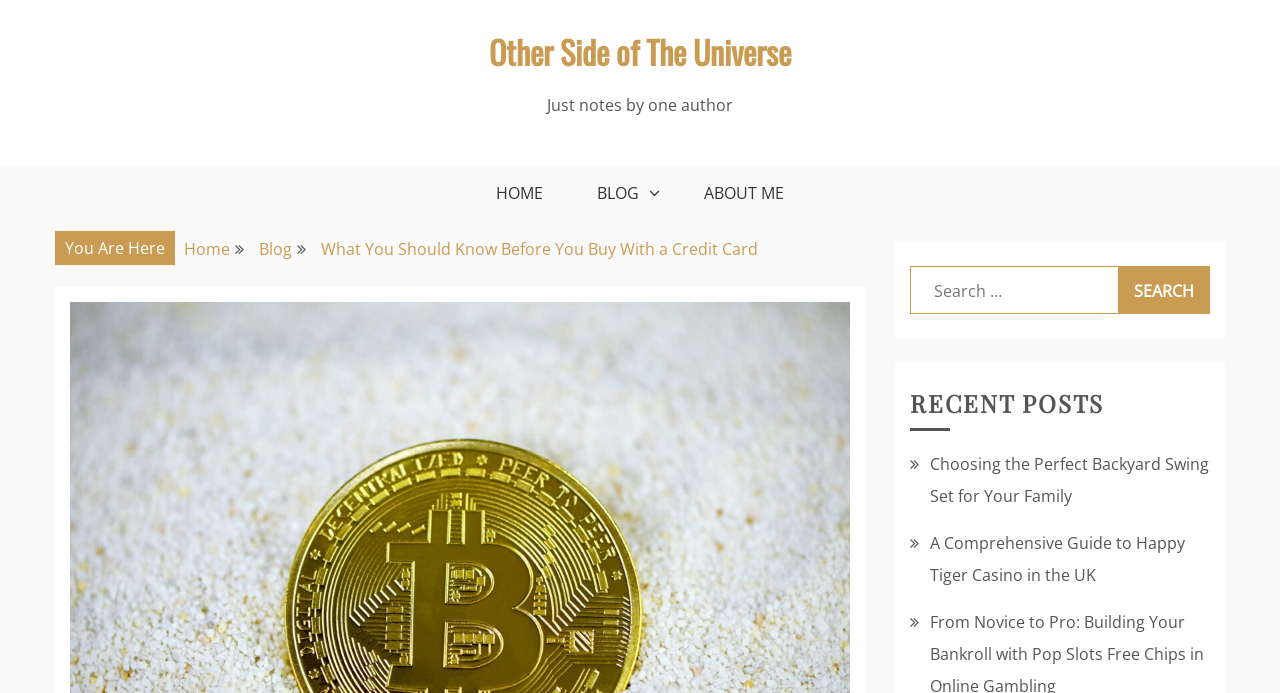Find and specify the bounding box coordinates that correspond to the clickable region for the instruction: "check recent posts".

[0.711, 0.559, 0.945, 0.617]